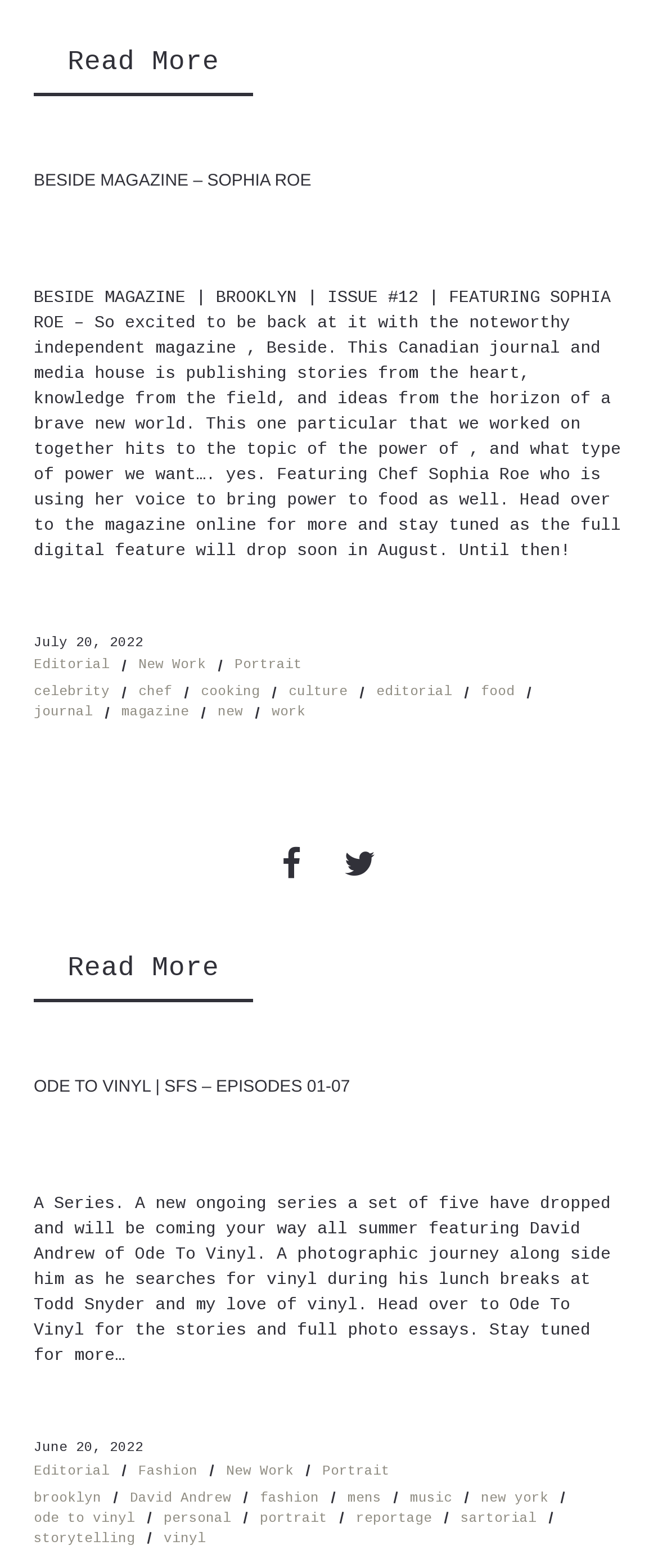Please locate the clickable area by providing the bounding box coordinates to follow this instruction: "Check out the Ode to Vinyl series".

[0.051, 0.688, 0.532, 0.7]